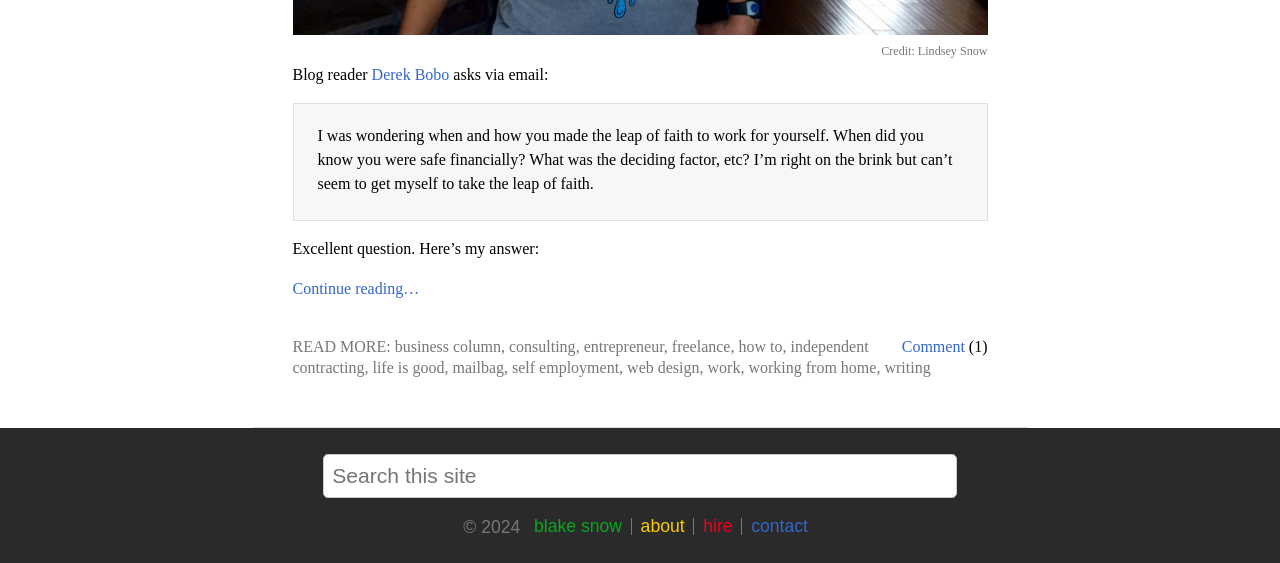How many comments does the blog post have?
Please describe in detail the information shown in the image to answer the question.

The question can be answered by looking at the footer element, which contains a link element 'Comment' followed by a static text element '(1)'. This indicates that the blog post has one comment.